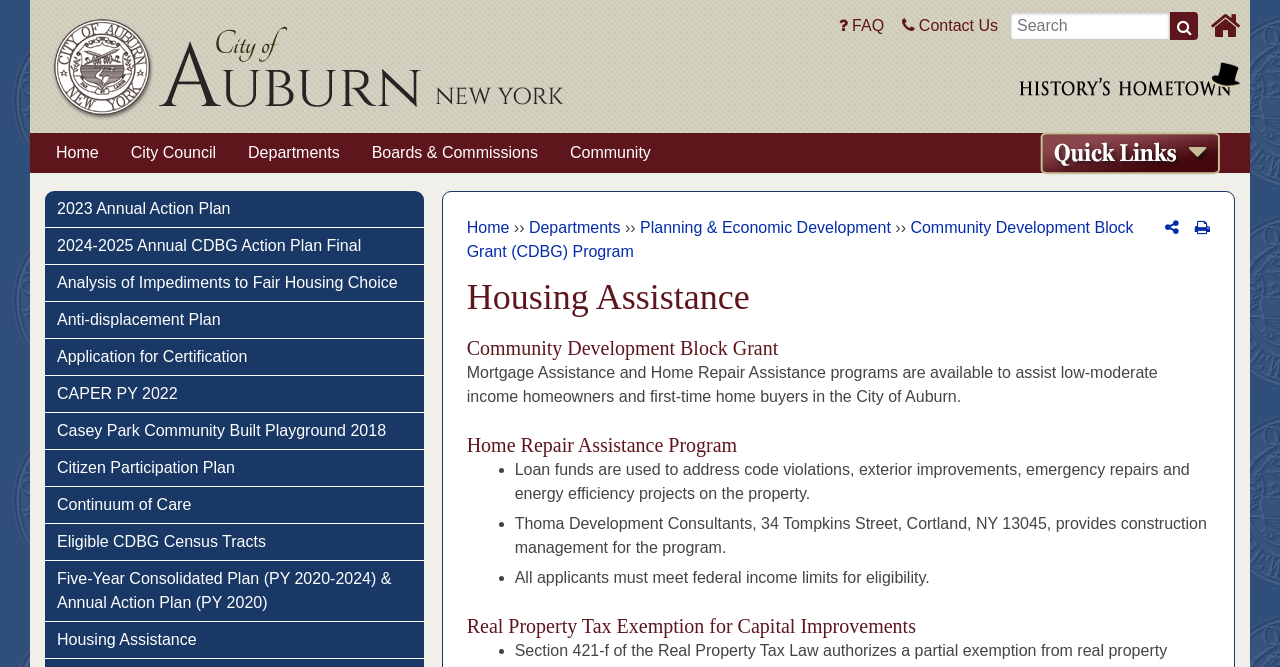Answer the question using only a single word or phrase: 
What is the name of the program that provides assistance to low-moderate income homeowners?

Community Development Block Grant